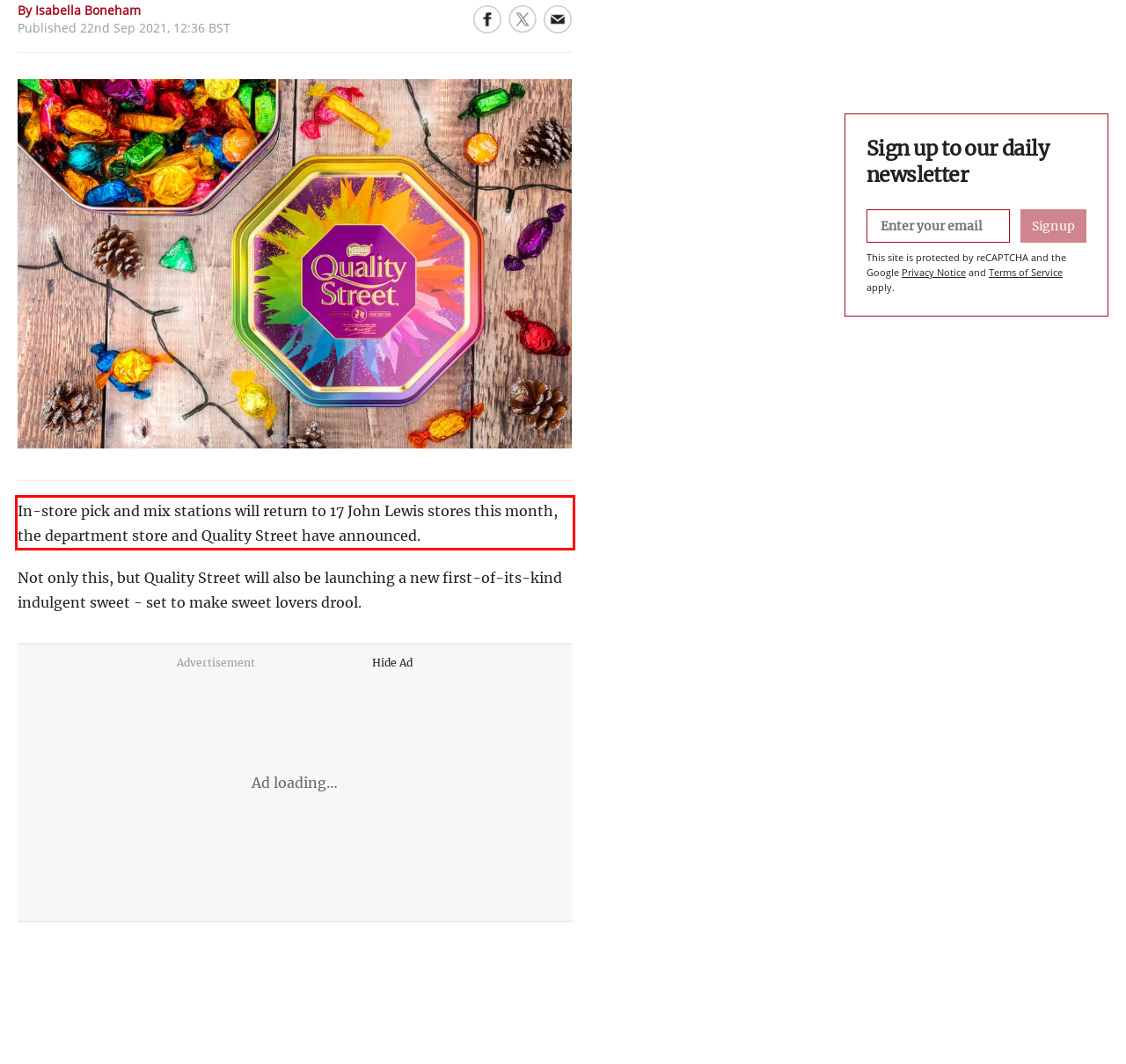Review the screenshot of the webpage and recognize the text inside the red rectangle bounding box. Provide the extracted text content.

In-store pick and mix stations will return to 17 John Lewis stores this month, the department store and Quality Street have announced.